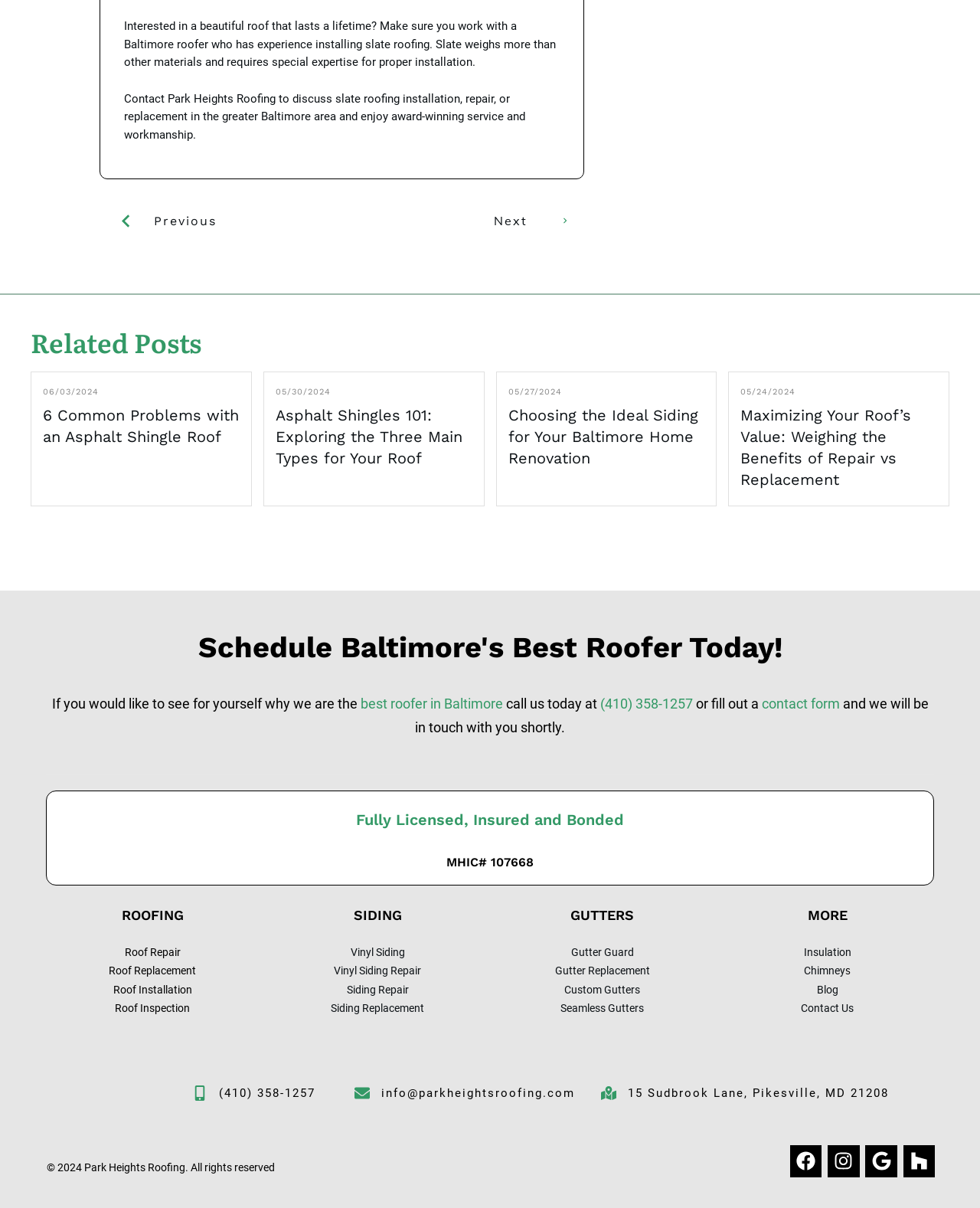Provide a brief response to the question using a single word or phrase: 
What services does the company offer besides roofing?

siding and gutters